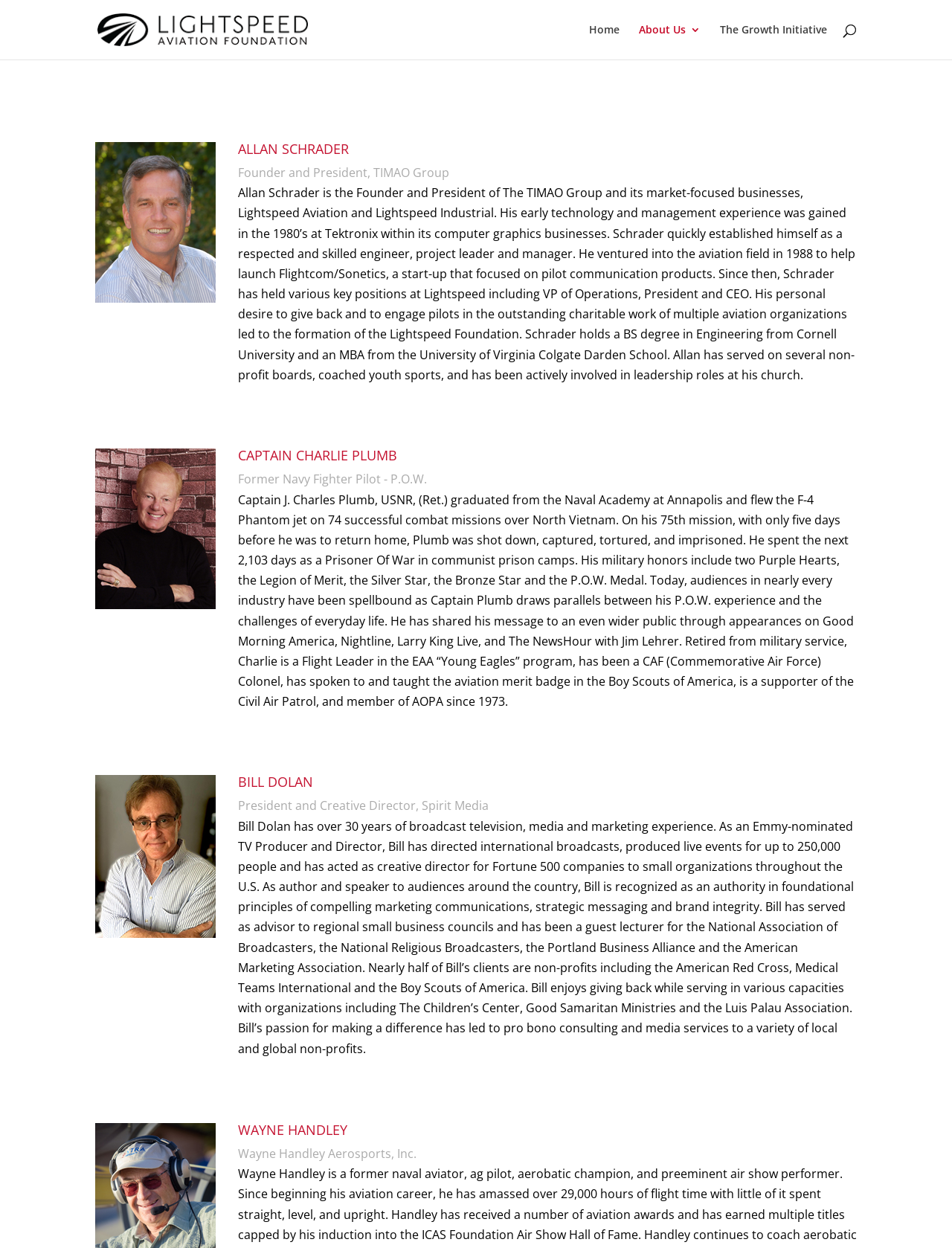What is the name of Bill Dolan's company?
Using the visual information from the image, give a one-word or short-phrase answer.

Spirit Media